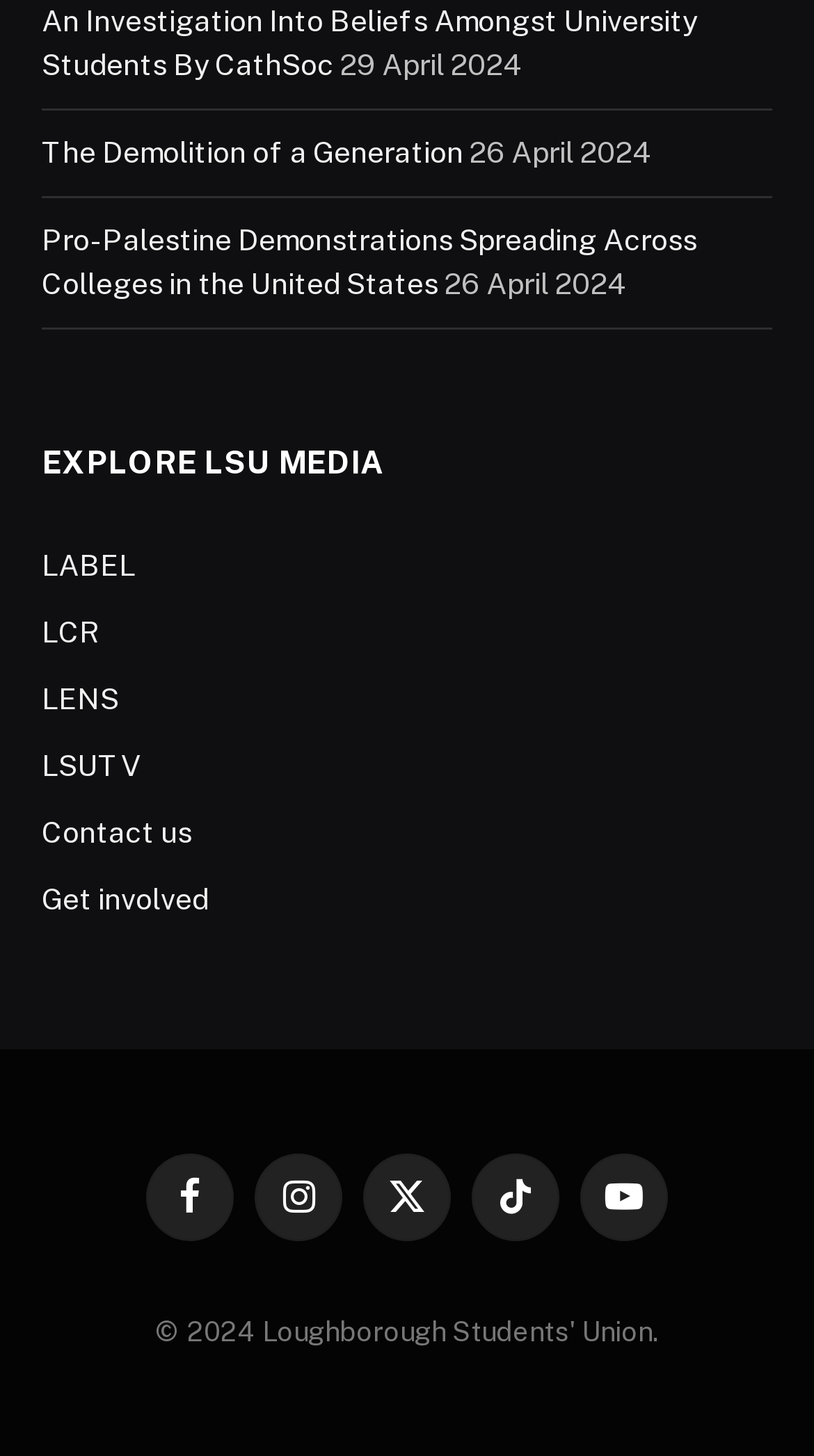Analyze the image and provide a detailed answer to the question: How many articles are listed on the webpage?

I counted the number of article titles on the webpage, which are 'An Investigation Into Beliefs Amongst University Students By CathSoc', 'The Demolition of a Generation', and 'Pro-Palestine Demonstrations Spreading Across Colleges in the United States'.